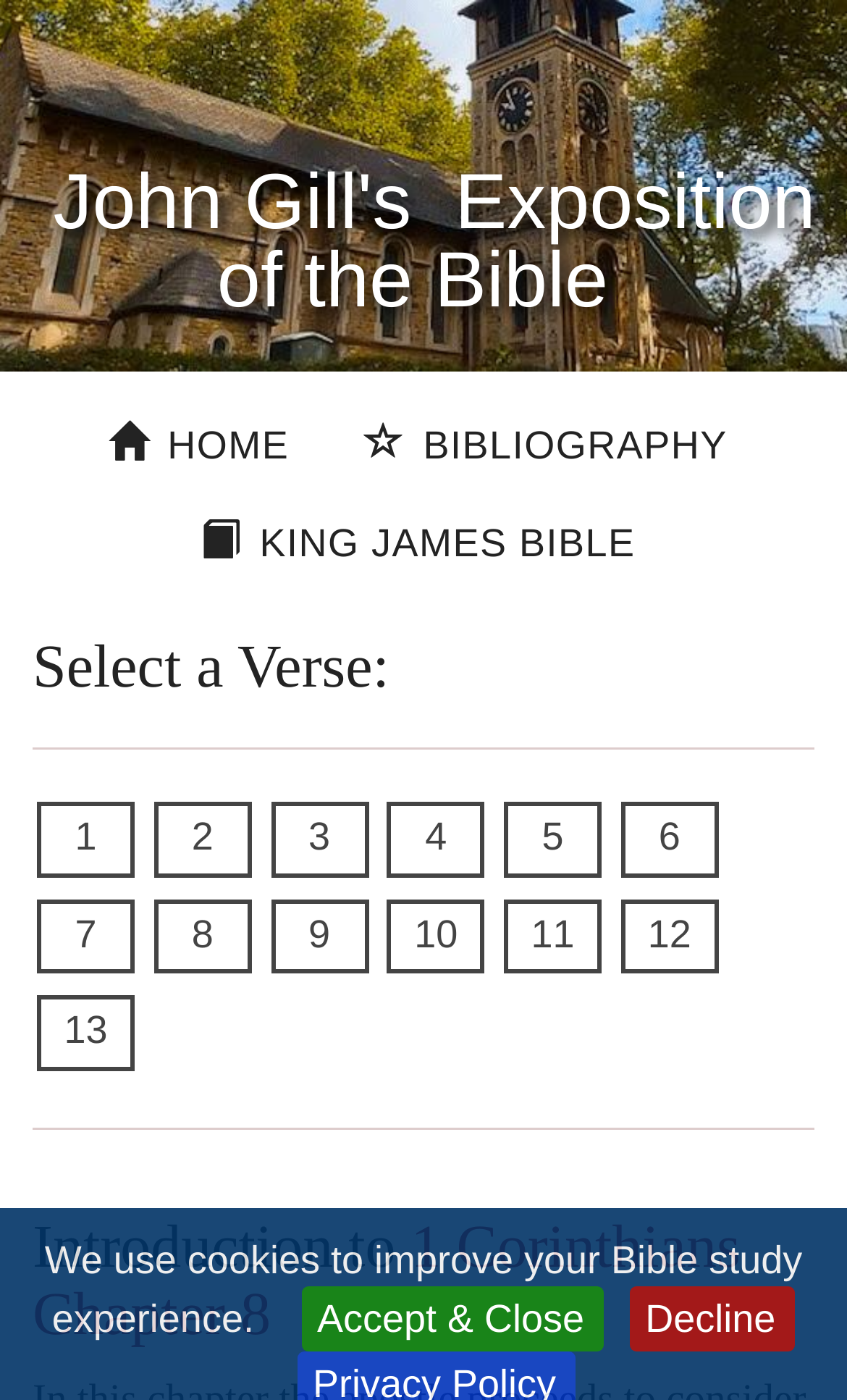What is the name of the Bible exposition author?
Using the image as a reference, answer with just one word or a short phrase.

John Gill